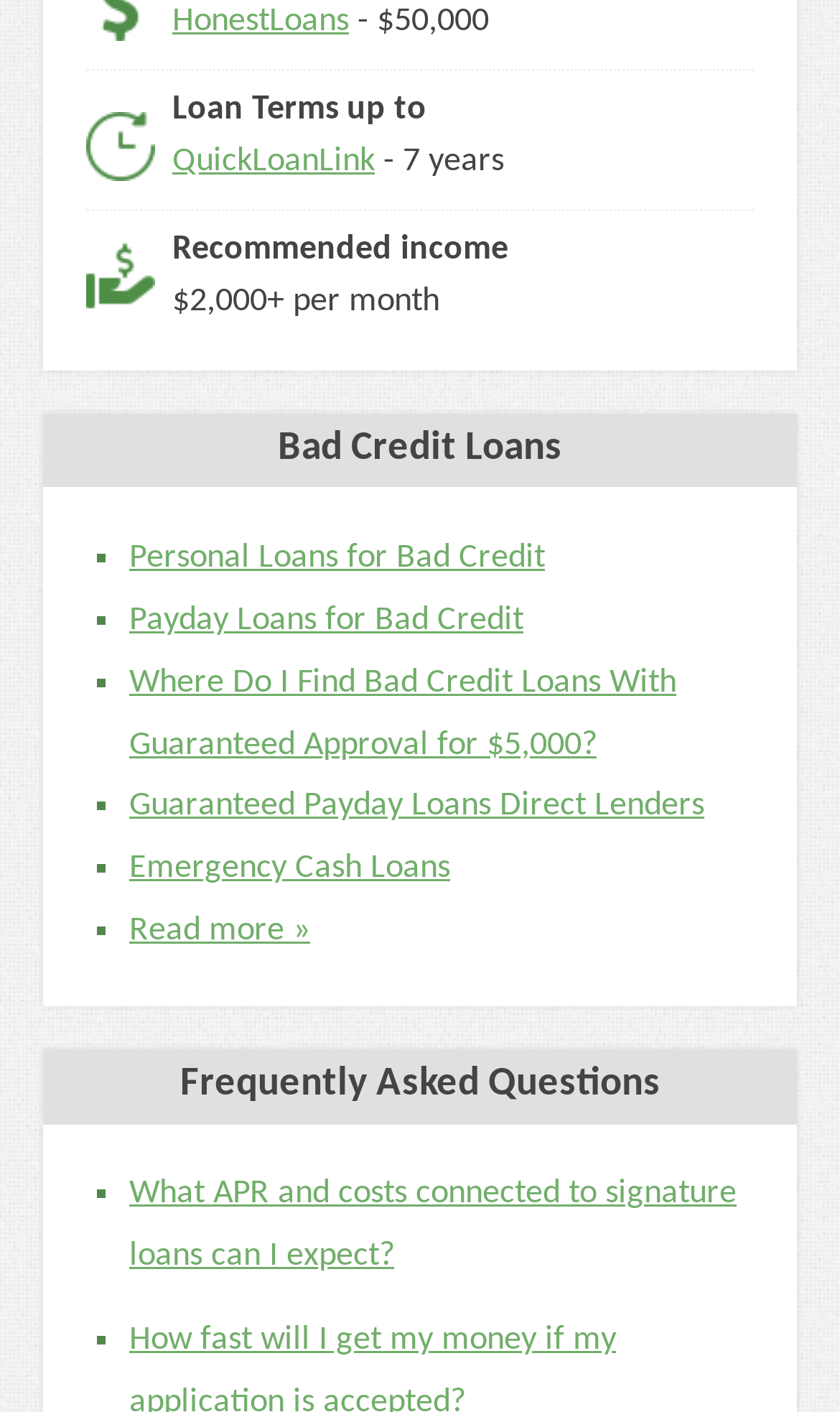What is the purpose of the list markers on the webpage?
Give a detailed response to the question by analyzing the screenshot.

The list markers on the webpage, represented by the '■' symbol, are used to indicate list items. They are used to separate and highlight different links and options related to bad credit loans, such as Personal Loans for Bad Credit, Payday Loans for Bad Credit, and Emergency Cash Loans.